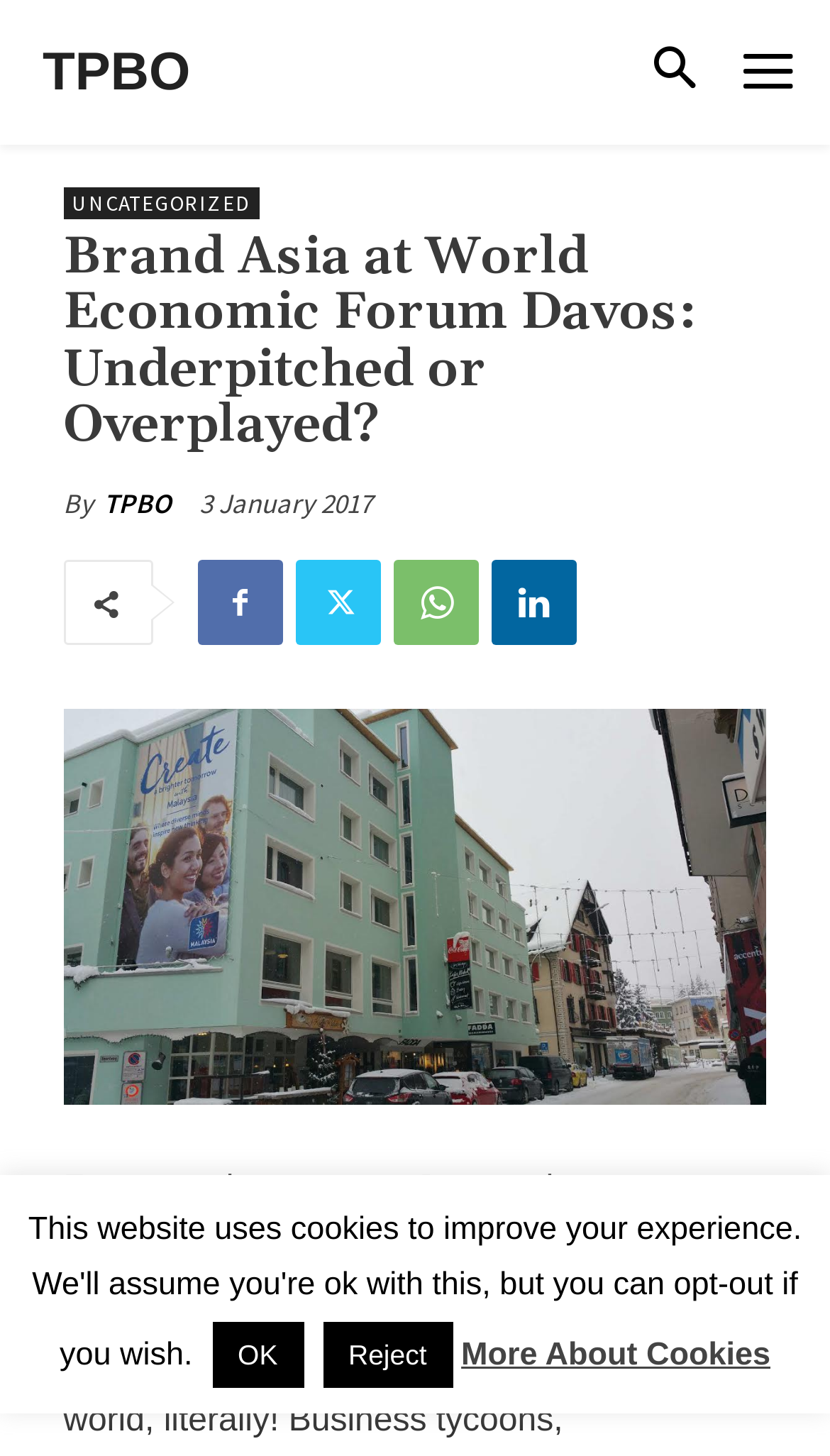Using the details from the image, please elaborate on the following question: What is the author of the article?

The author of the article can be found by looking at the link 'TPBO' which appears twice on the webpage, indicating that it is the author's name.